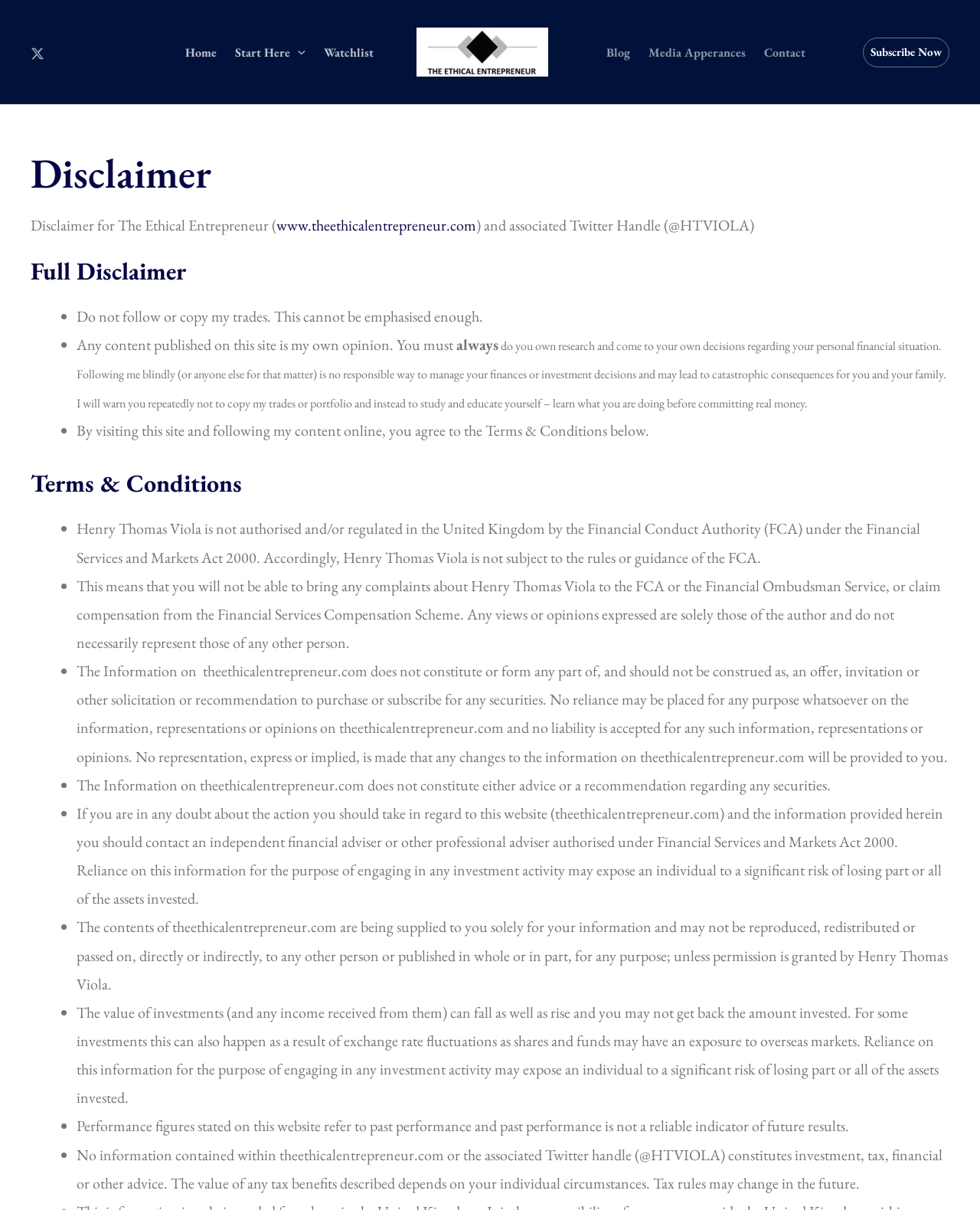Using the webpage screenshot and the element description Start Here, determine the bounding box coordinates. Specify the coordinates in the format (top-left x, top-left y, bottom-right x, bottom-right y) with values ranging from 0 to 1.

[0.231, 0.032, 0.321, 0.055]